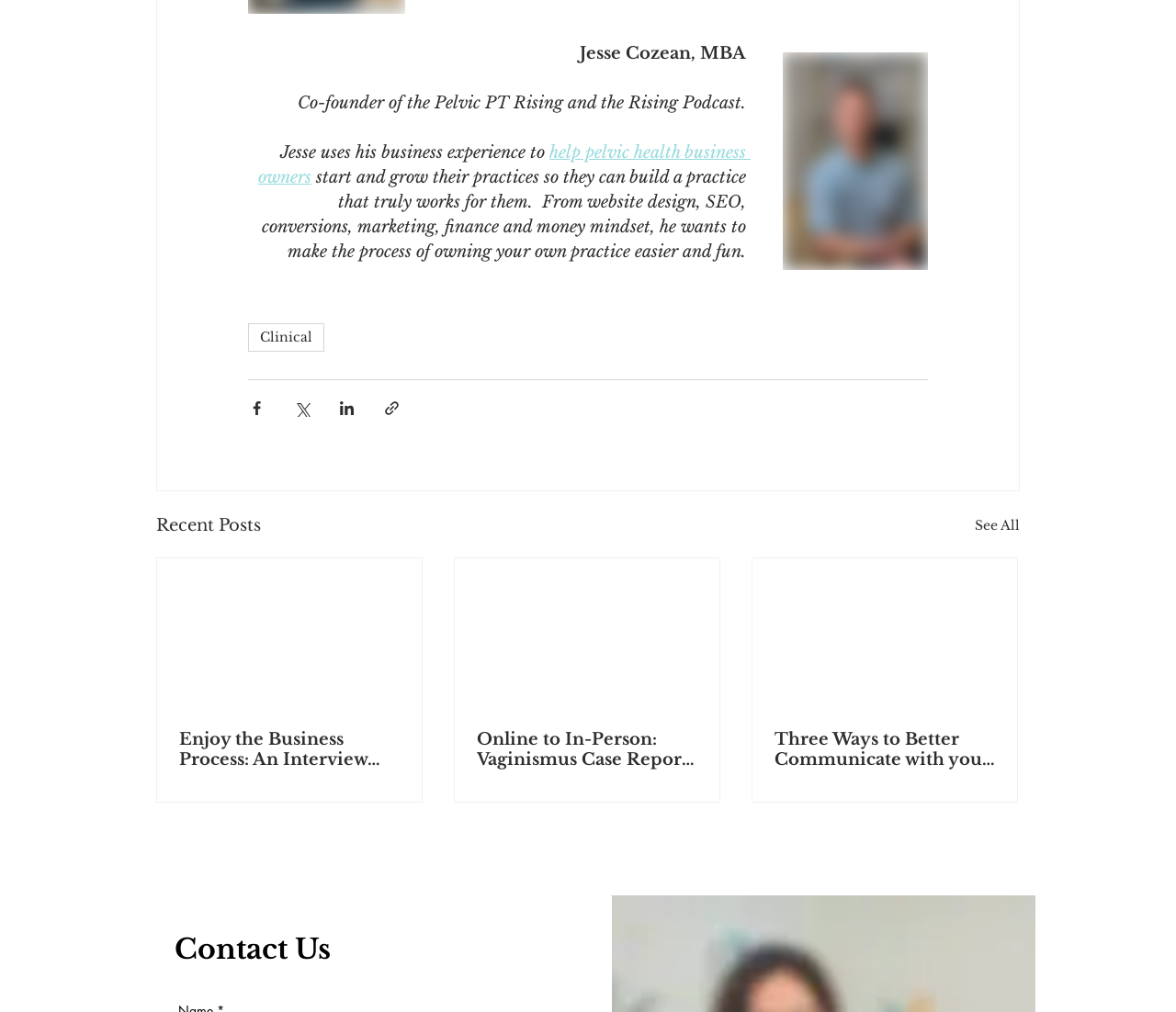Please locate the bounding box coordinates of the element's region that needs to be clicked to follow the instruction: "Read the article about Enjoy the Business Process". The bounding box coordinates should be provided as four float numbers between 0 and 1, i.e., [left, top, right, bottom].

[0.152, 0.721, 0.34, 0.761]